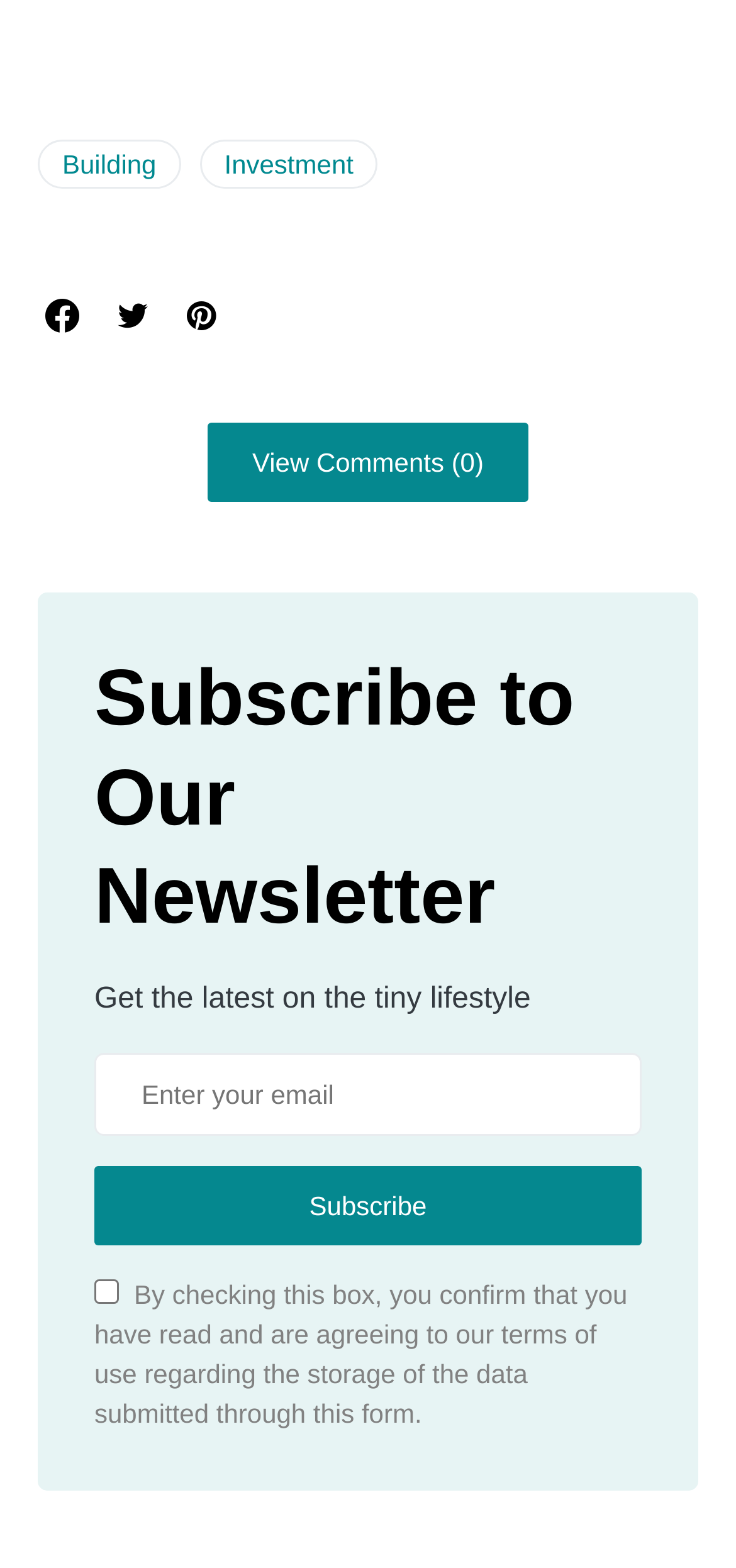What is the button below the 'Enter your email' textbox?
Please provide a single word or phrase as your answer based on the image.

Subscribe